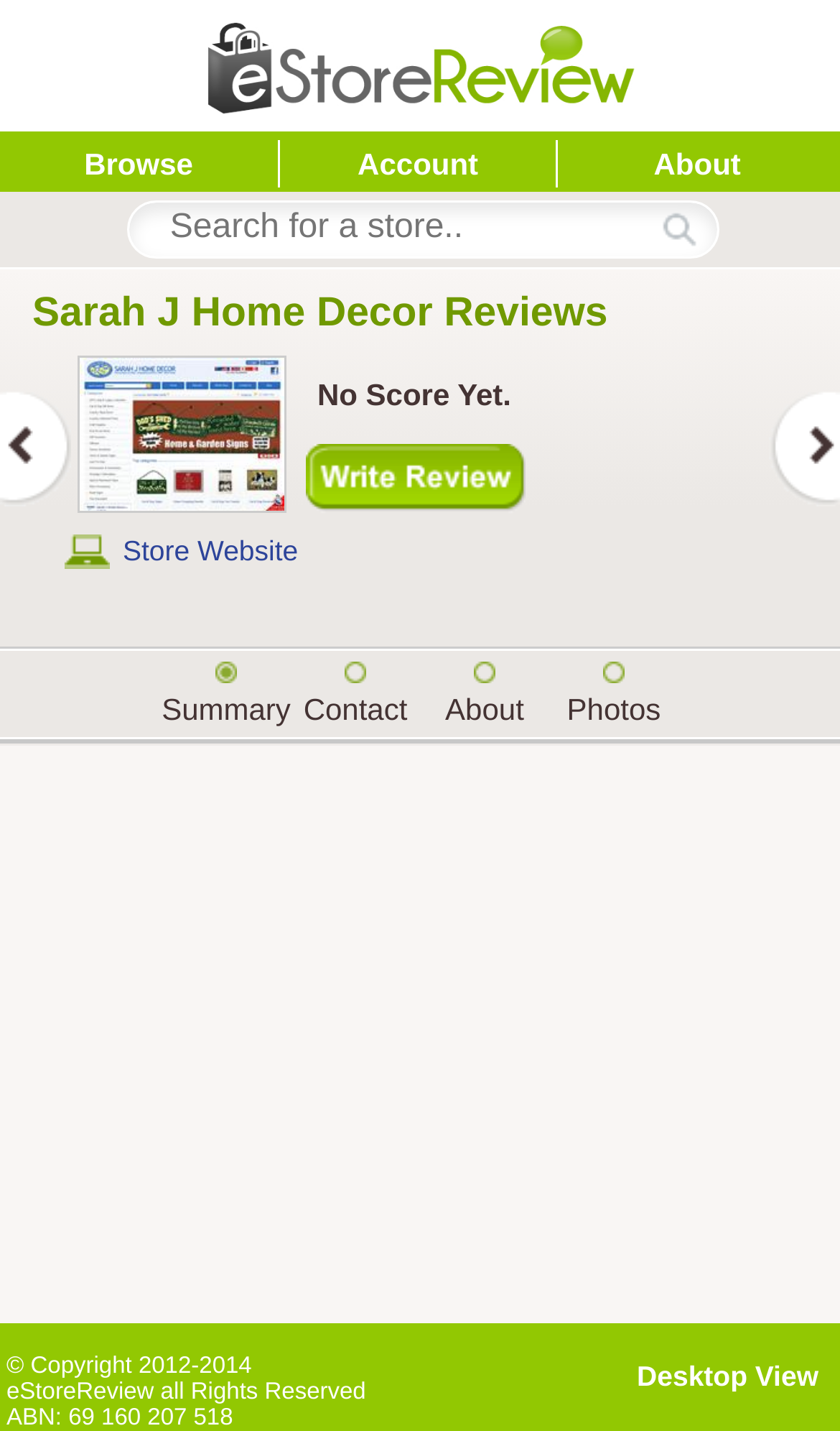Please determine the bounding box coordinates for the element that should be clicked to follow these instructions: "Write a new review".

[0.365, 0.31, 0.626, 0.361]